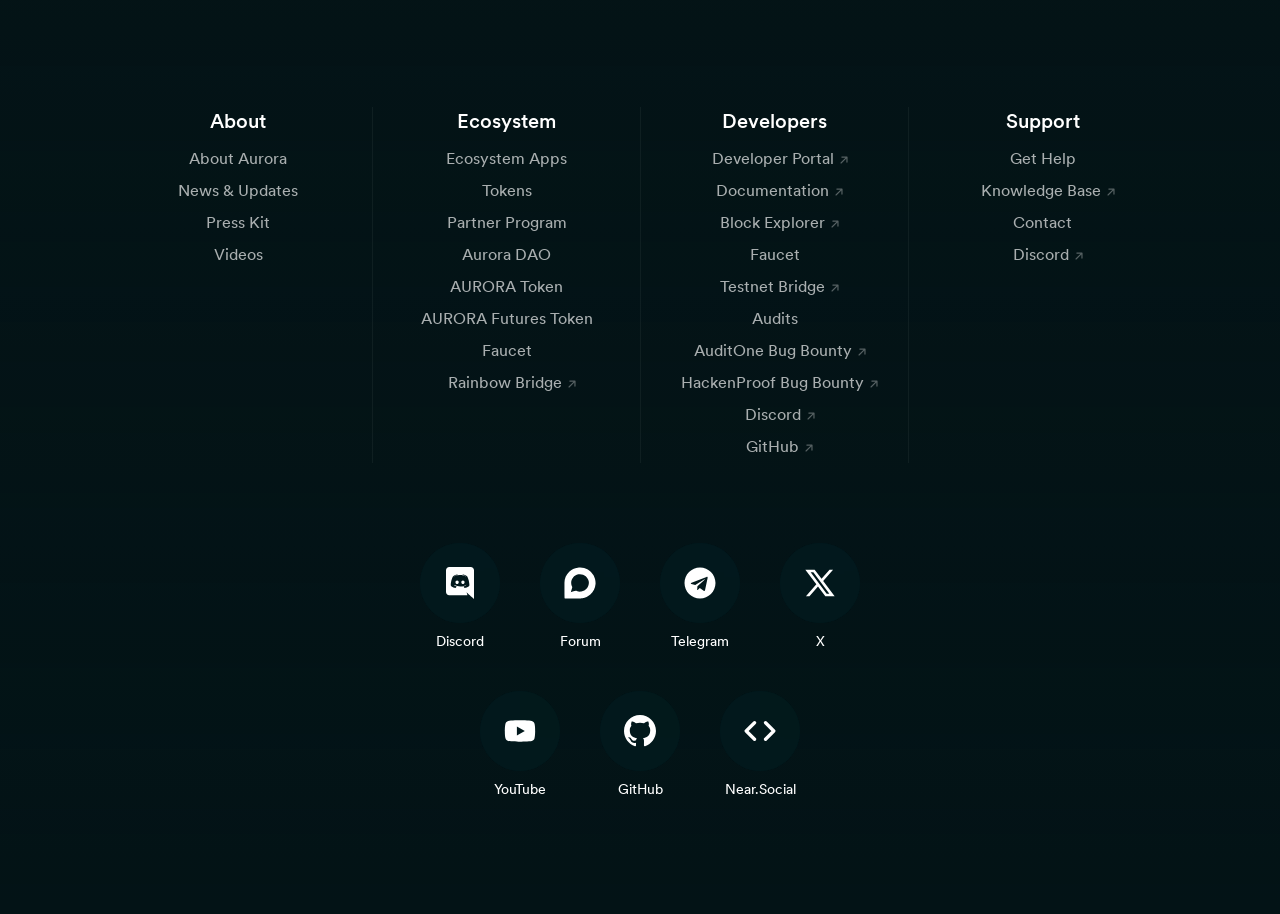Determine the coordinates of the bounding box for the clickable area needed to execute this instruction: "Visit the Ecosystem Apps page".

[0.348, 0.163, 0.443, 0.184]